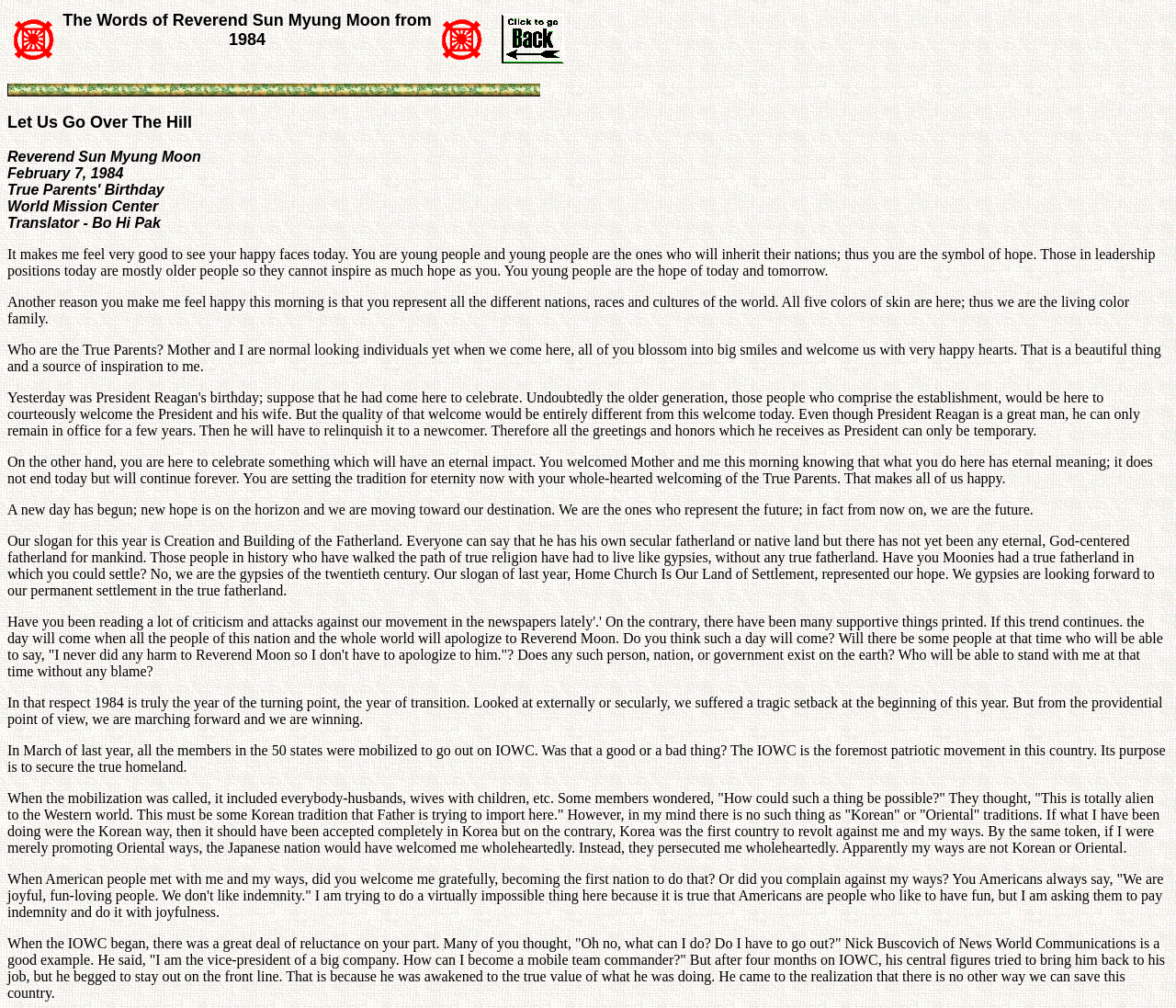Write an elaborate caption that captures the essence of the webpage.

This webpage appears to be a transcript of a speech by Reverend Sun Myung Moon, with the title "Let Us Go Over The Hill" and dated February 7, 1984. The page is divided into sections, with a table at the top containing an image, a title, and a link. Below the table, there is a large block of text, which is the transcript of the speech.

The speech is divided into paragraphs, with each paragraph discussing a different topic. The text is dense and philosophical, with Reverend Moon discussing themes such as hope, inspiration, and the importance of young people. He also talks about the concept of a "true fatherland" and the idea that his movement is working towards creating a God-centered nation.

There are several images on the page, including a large image at the top and several smaller images scattered throughout the text. The images are not described, but they appear to be related to the content of the speech.

The overall layout of the page is simple and easy to read, with clear headings and paragraphs. The text is well-organized and easy to follow, making it easy for readers to understand the content of the speech.